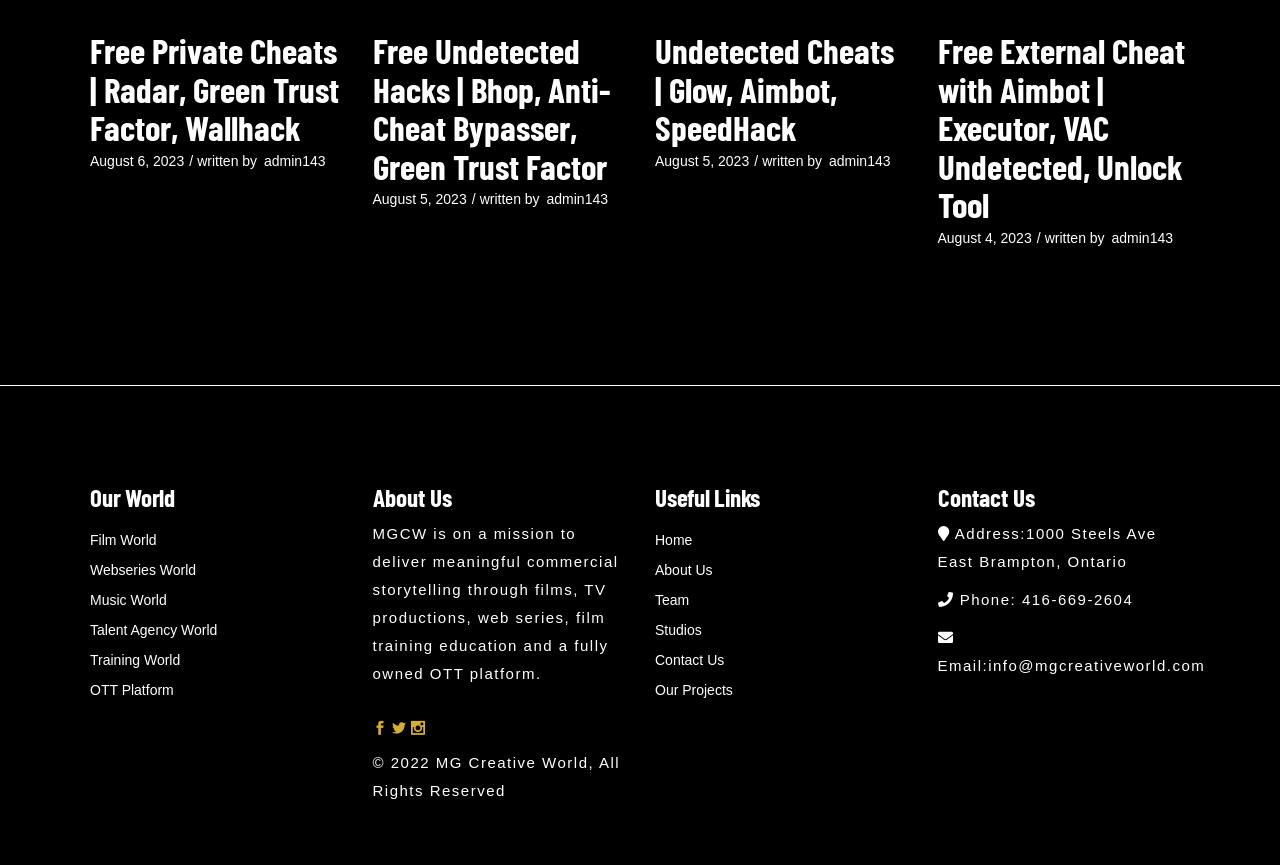Identify the bounding box coordinates of the area you need to click to perform the following instruction: "Click on 'Free Private Cheats | Radar, Green Trust Factor, Wallhack'".

[0.07, 0.034, 0.265, 0.171]